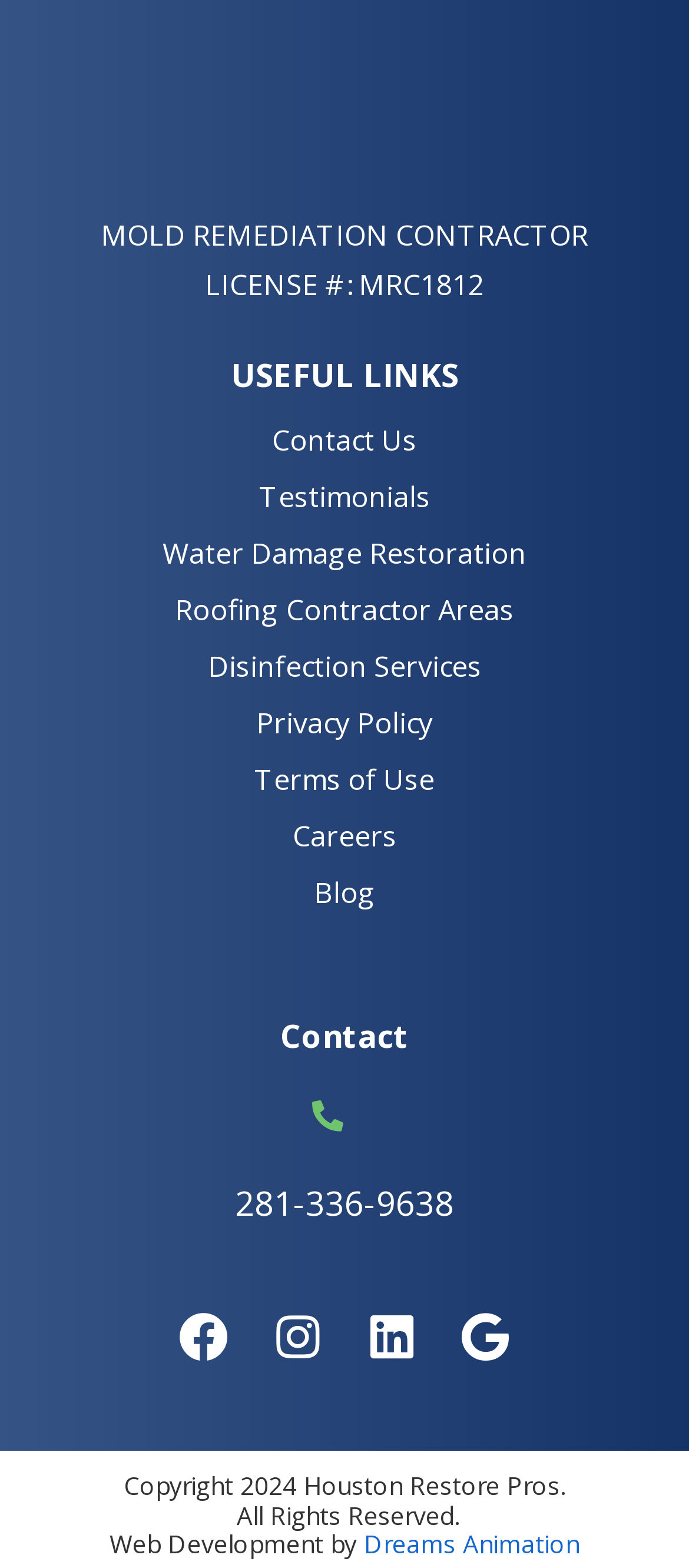What is the year of copyright? Using the information from the screenshot, answer with a single word or phrase.

2024